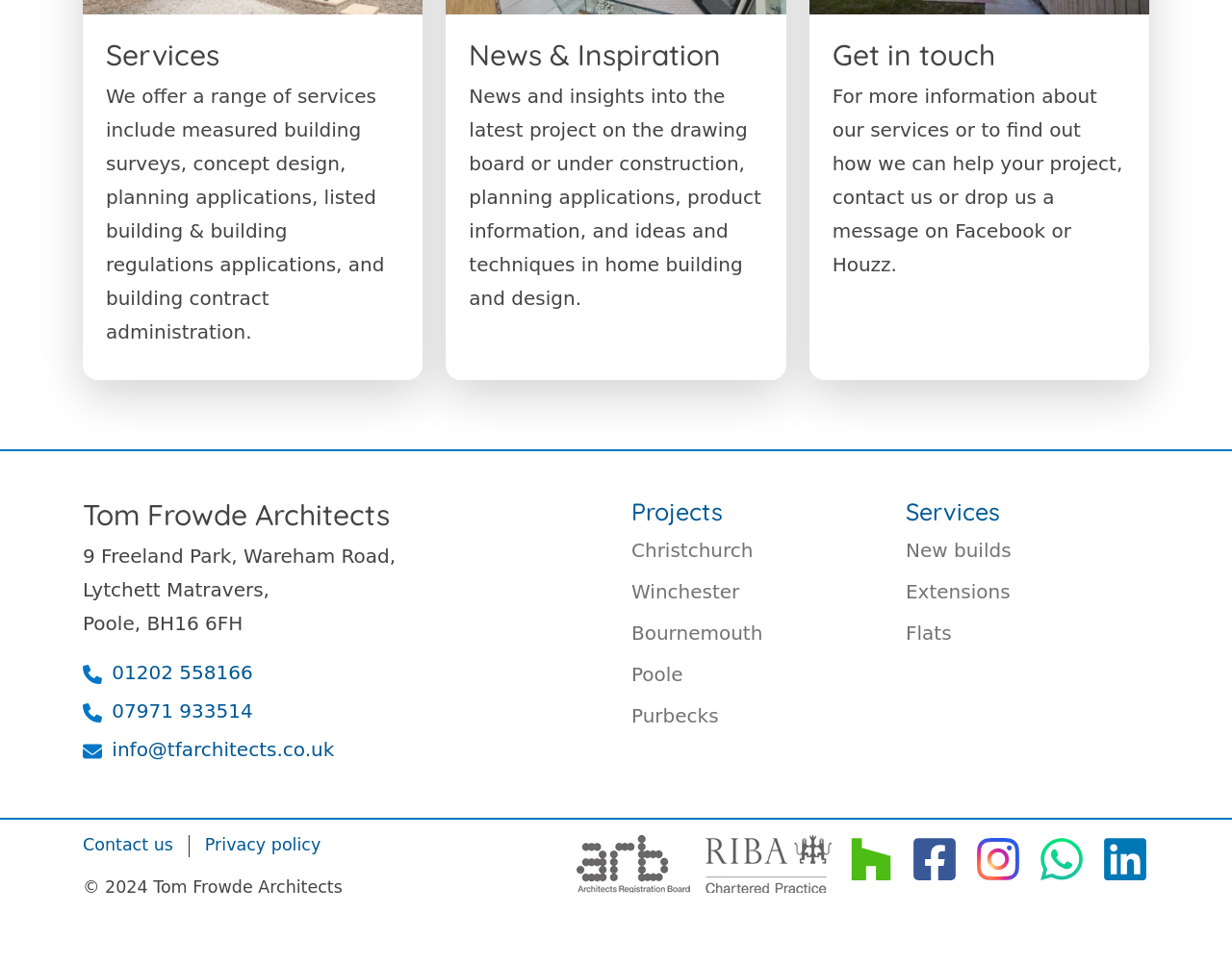Determine the coordinates of the bounding box that should be clicked to complete the instruction: "View 'Contact us'". The coordinates should be represented by four float numbers between 0 and 1: [left, top, right, bottom].

[0.067, 0.866, 0.141, 0.886]